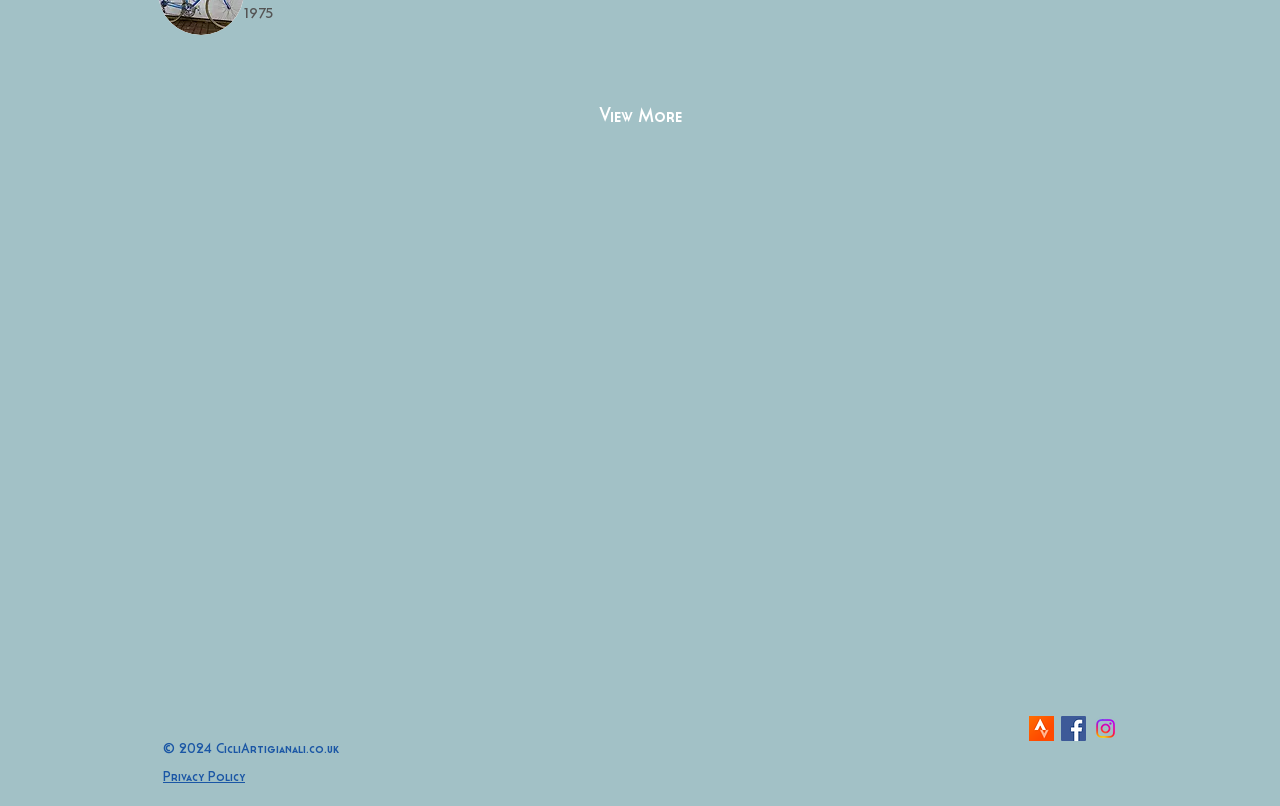Predict the bounding box of the UI element based on the description: "Student facilities at Bennett University". The coordinates should be four float numbers between 0 and 1, formatted as [left, top, right, bottom].

None